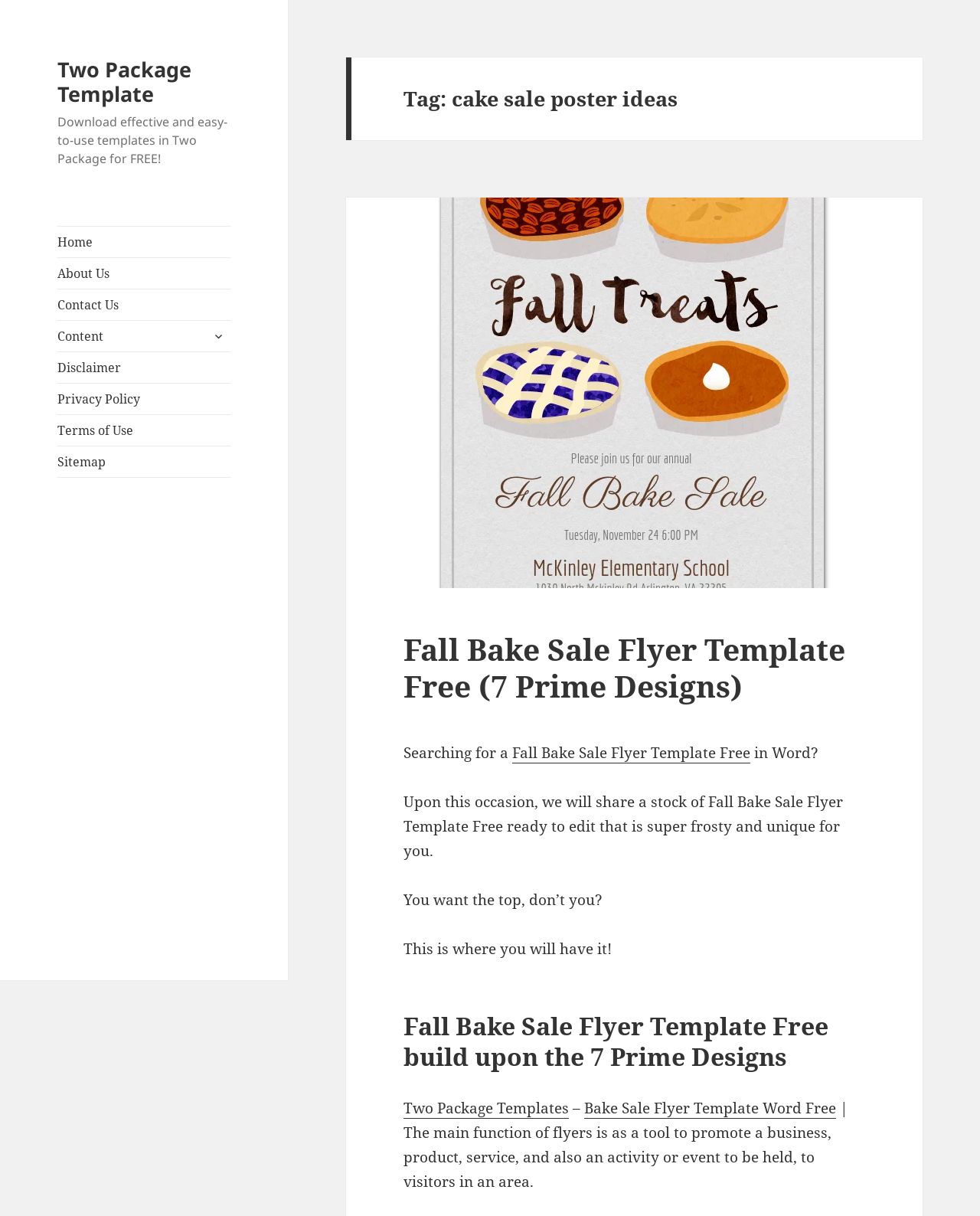Determine the bounding box coordinates for the element that should be clicked to follow this instruction: "Expand child menu". The coordinates should be given as four float numbers between 0 and 1, in the format [left, top, right, bottom].

[0.21, 0.266, 0.235, 0.286]